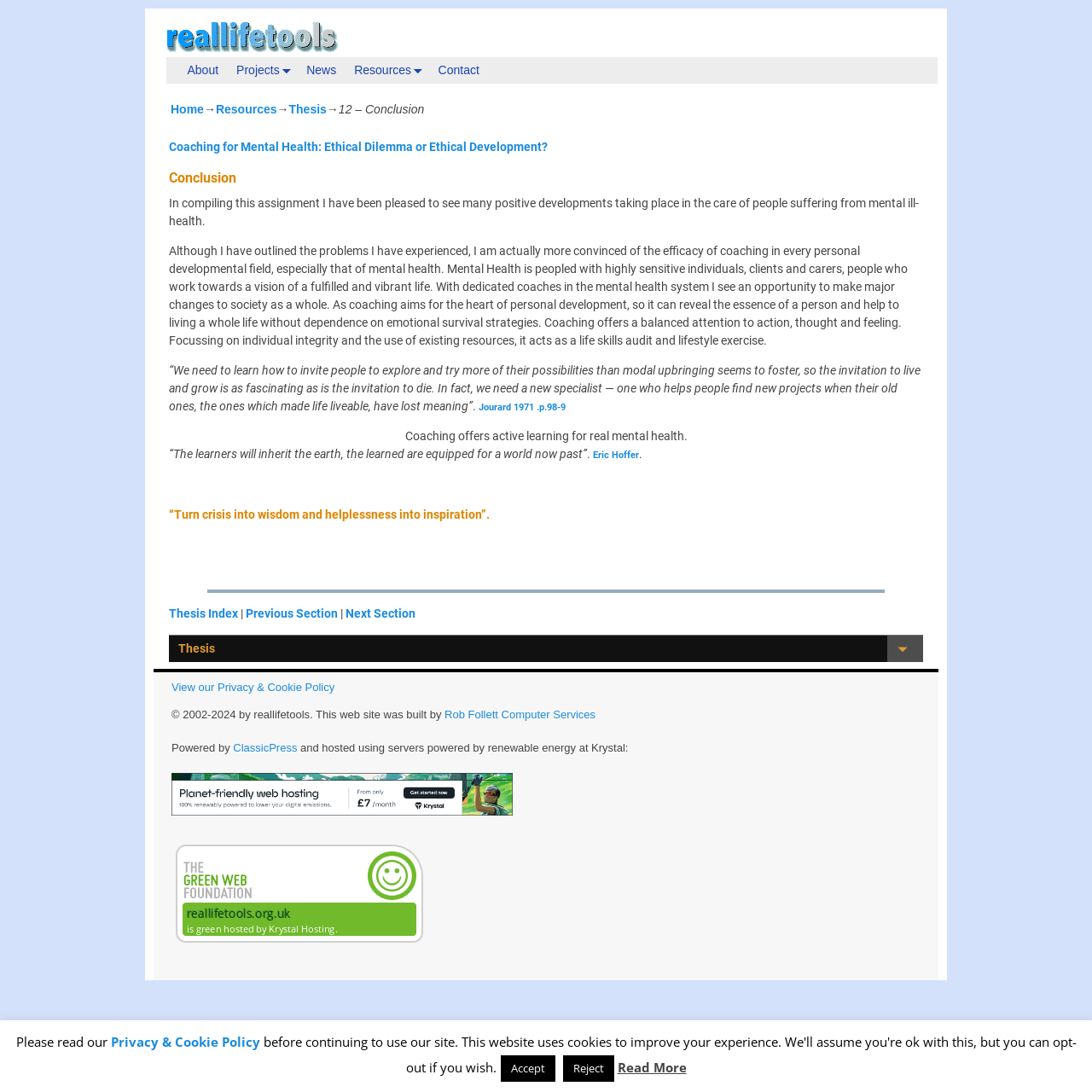From the element description: "Next Section", extract the bounding box coordinates of the UI element. The coordinates should be expressed as four float numbers between 0 and 1, in the order [left, top, right, bottom].

[0.317, 0.555, 0.381, 0.568]